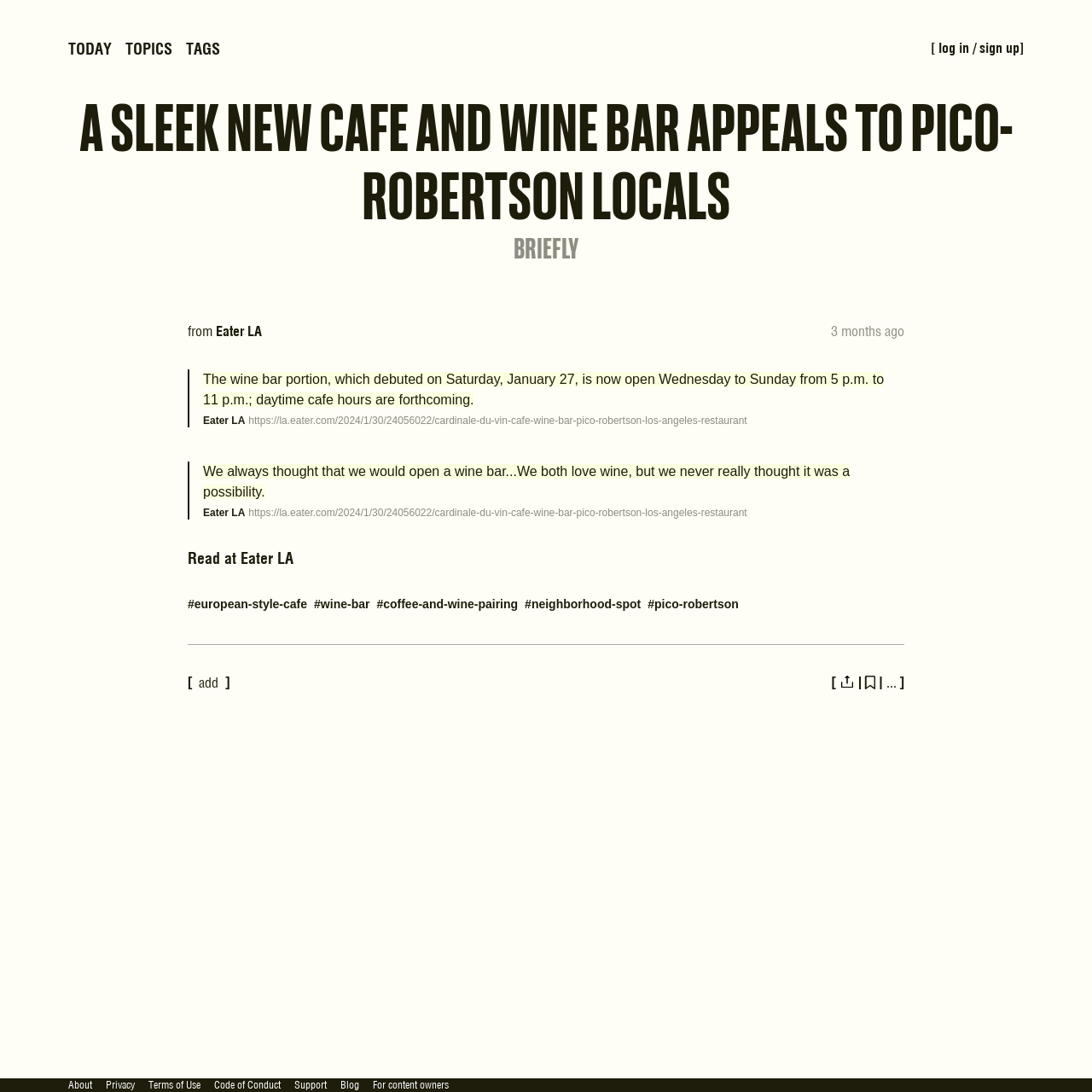Locate the bounding box coordinates of the element that should be clicked to fulfill the instruction: "Click on TODAY".

[0.062, 0.034, 0.102, 0.056]